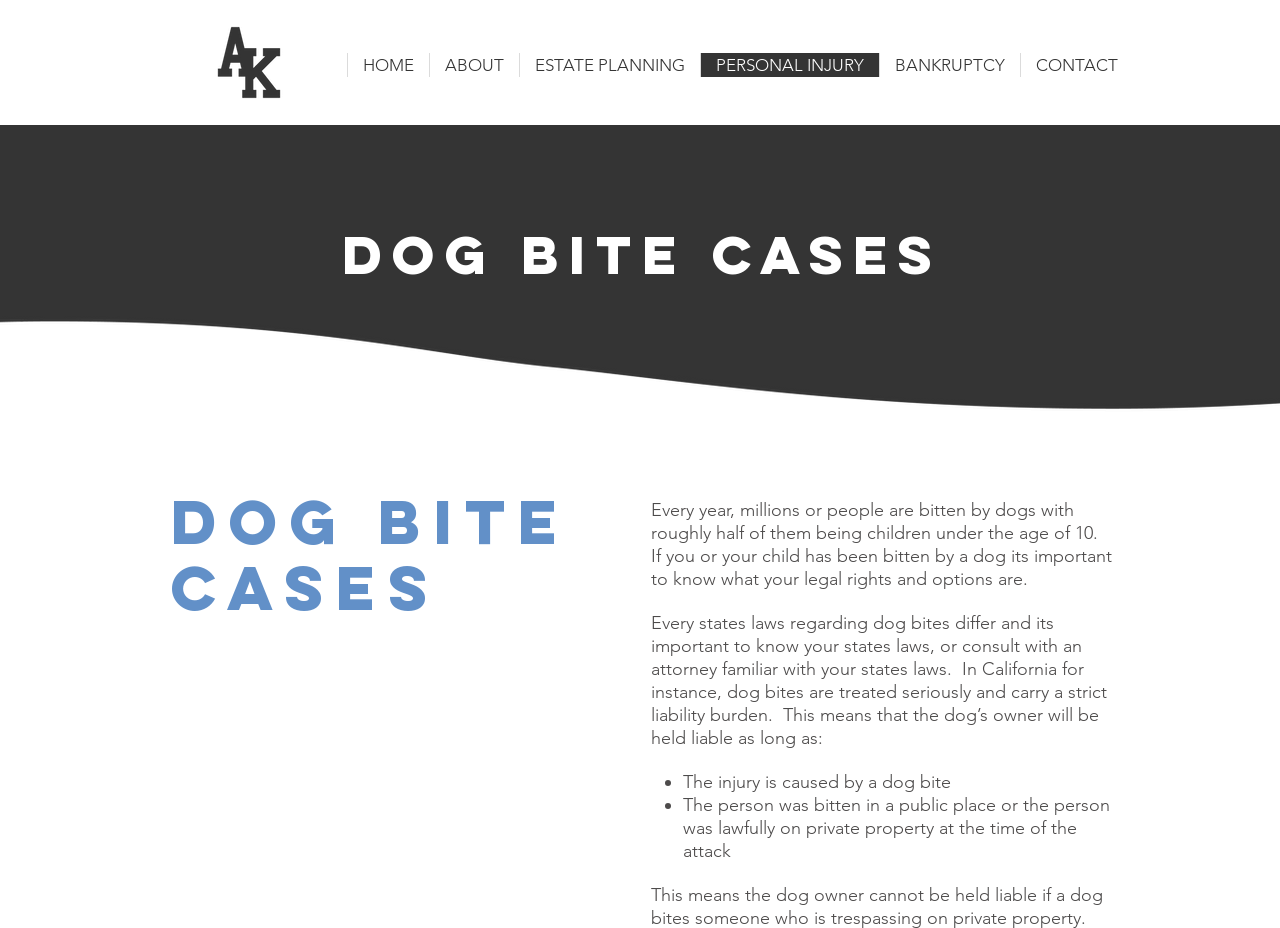Find the UI element described as: "PERSONAL INJURY" and predict its bounding box coordinates. Ensure the coordinates are four float numbers between 0 and 1, [left, top, right, bottom].

[0.547, 0.057, 0.687, 0.083]